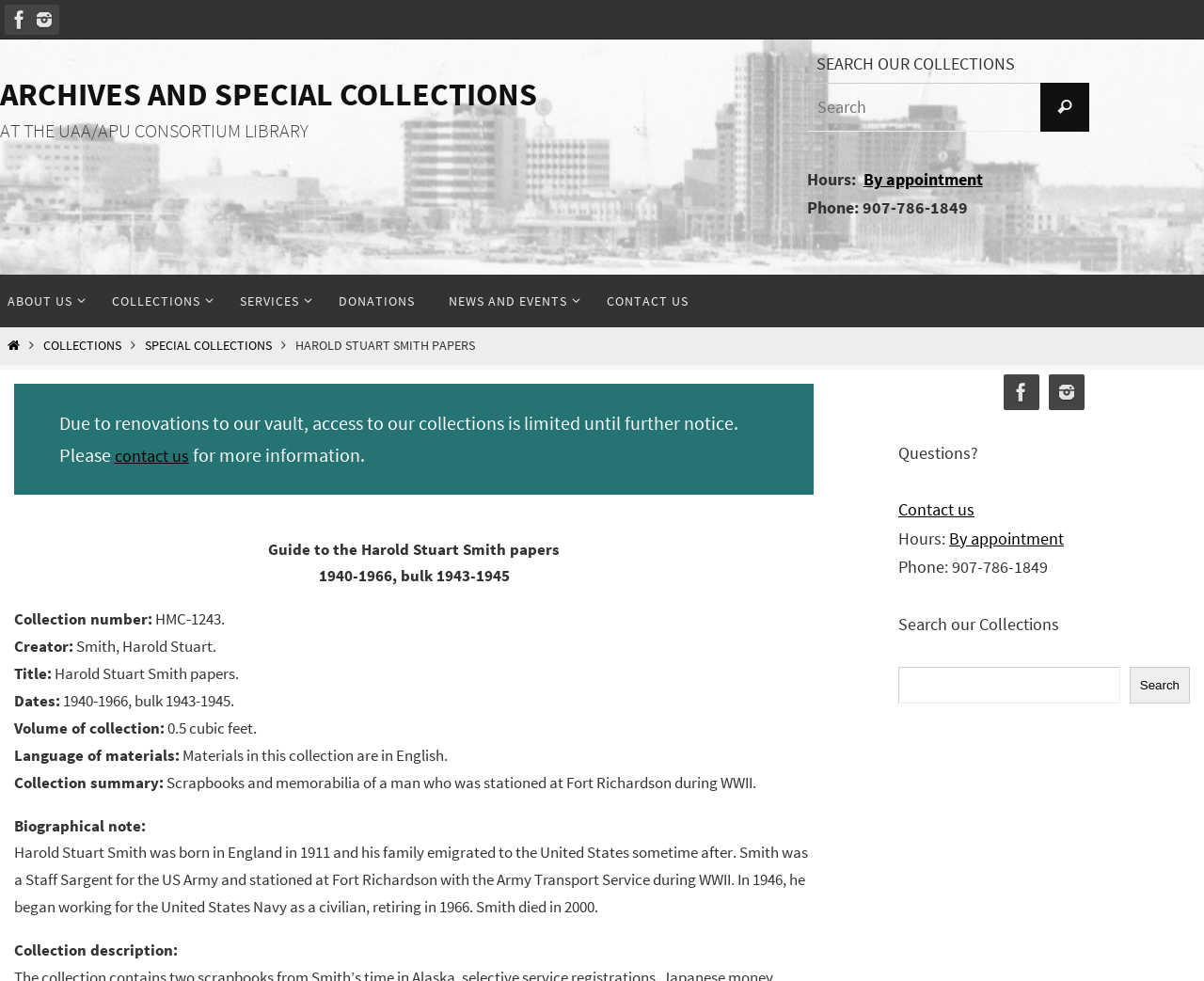Specify the bounding box coordinates of the region I need to click to perform the following instruction: "Search for collections". The coordinates must be four float numbers in the range of 0 to 1, i.e., [left, top, right, bottom].

[0.67, 0.084, 0.904, 0.134]